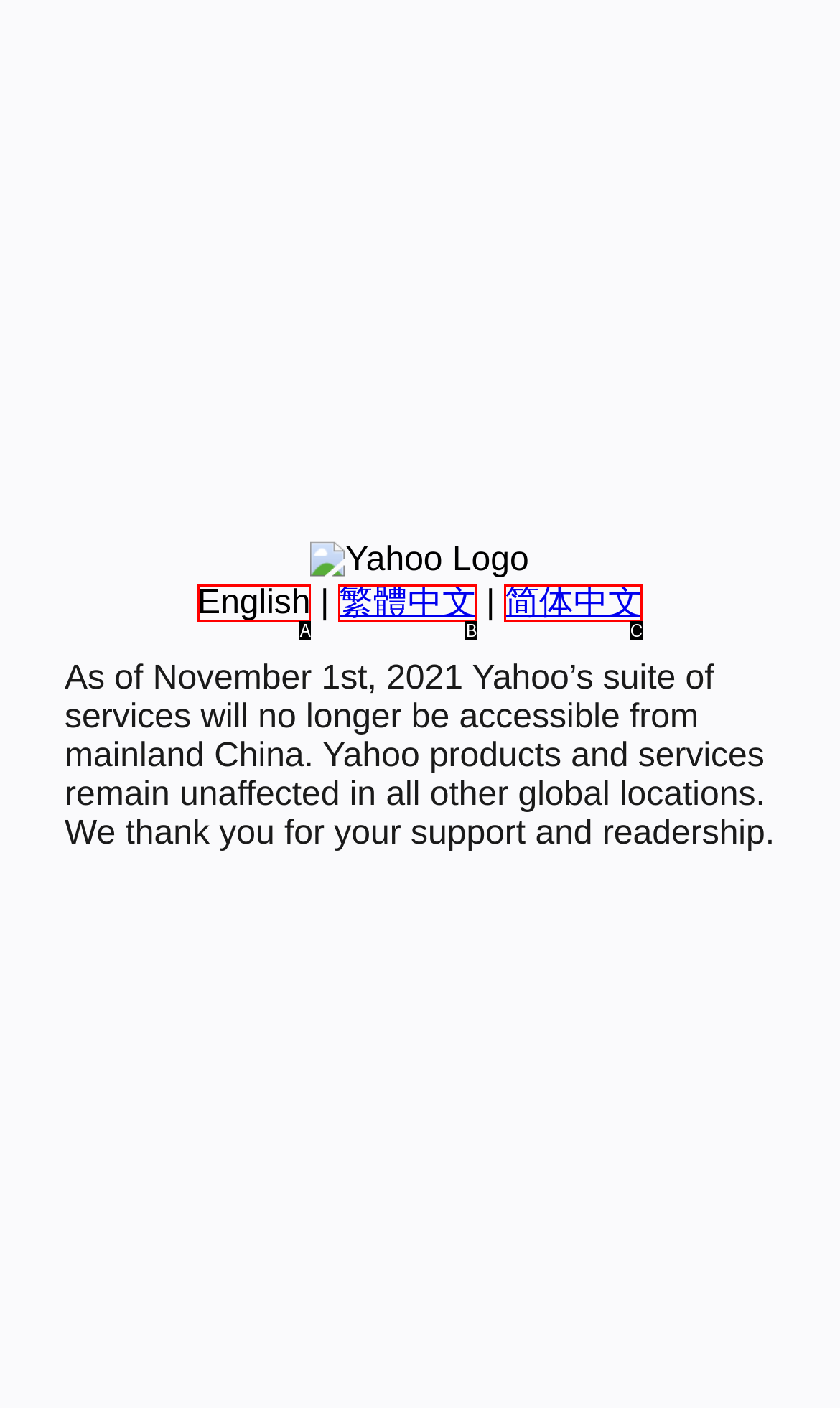Select the option that corresponds to the description: 繁體中文
Respond with the letter of the matching choice from the options provided.

B